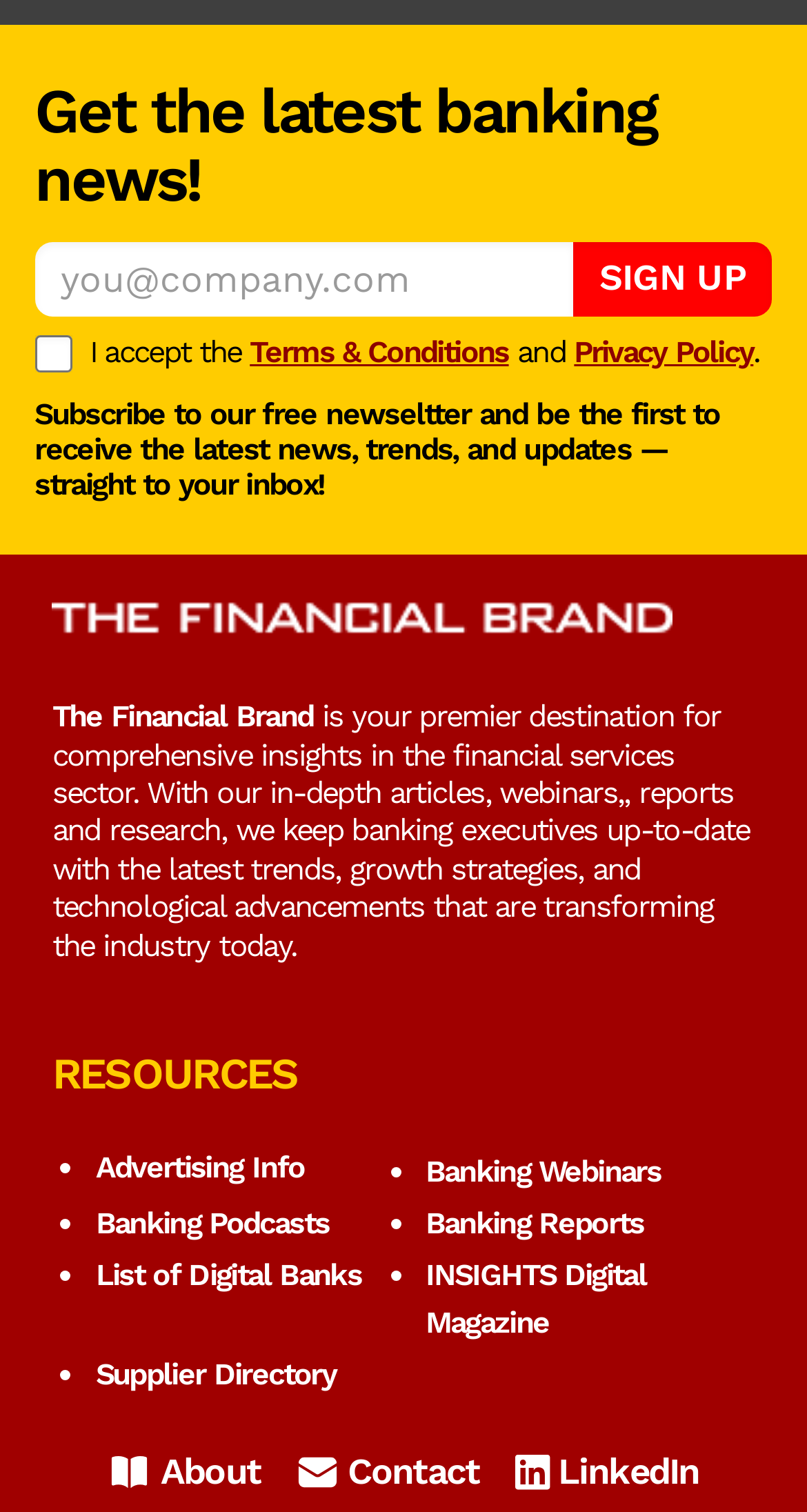Given the description List of Digital Banks, predict the bounding box coordinates of the UI element. Ensure the coordinates are in the format (top-left x, top-left y, bottom-right x, bottom-right y) and all values are between 0 and 1.

[0.118, 0.831, 0.448, 0.856]